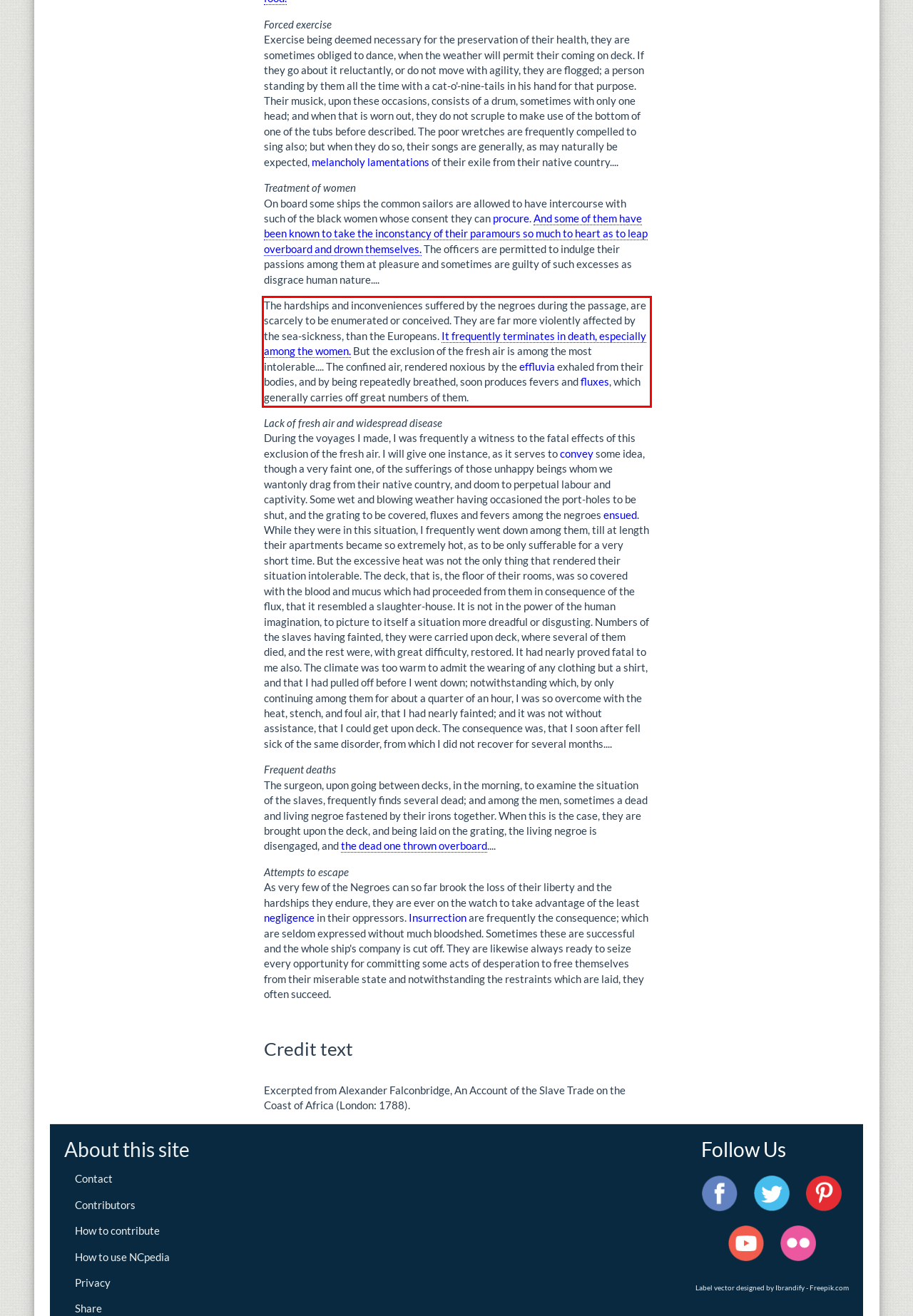Perform OCR on the text inside the red-bordered box in the provided screenshot and output the content.

The hardships and inconveniences suffered by the negroes during the passage, are scarcely to be enumerated or conceived. They are far more violently affected by the sea-sickness, than the Europeans. It frequently terminates in death, especially among the women. But the exclusion of the fresh air is among the most intolerable.... The confined air, rendered noxious by the effluvia exhaled from their bodies, and by being repeatedly breathed, soon produces fevers and fluxes, which generally carries off great numbers of them.